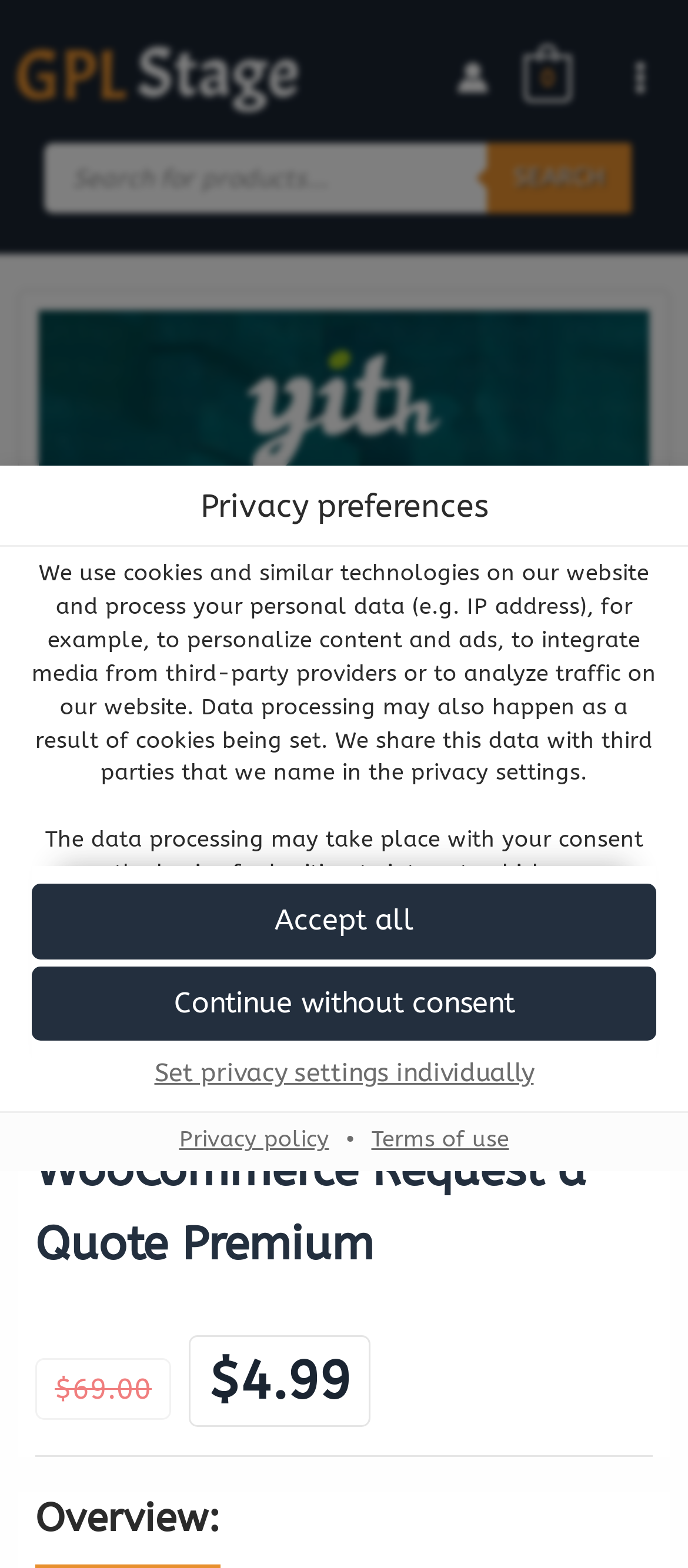Please specify the bounding box coordinates of the clickable region to carry out the following instruction: "Read privacy policy". The coordinates should be four float numbers between 0 and 1, in the format [left, top, right, bottom].

[0.56, 0.633, 0.776, 0.65]